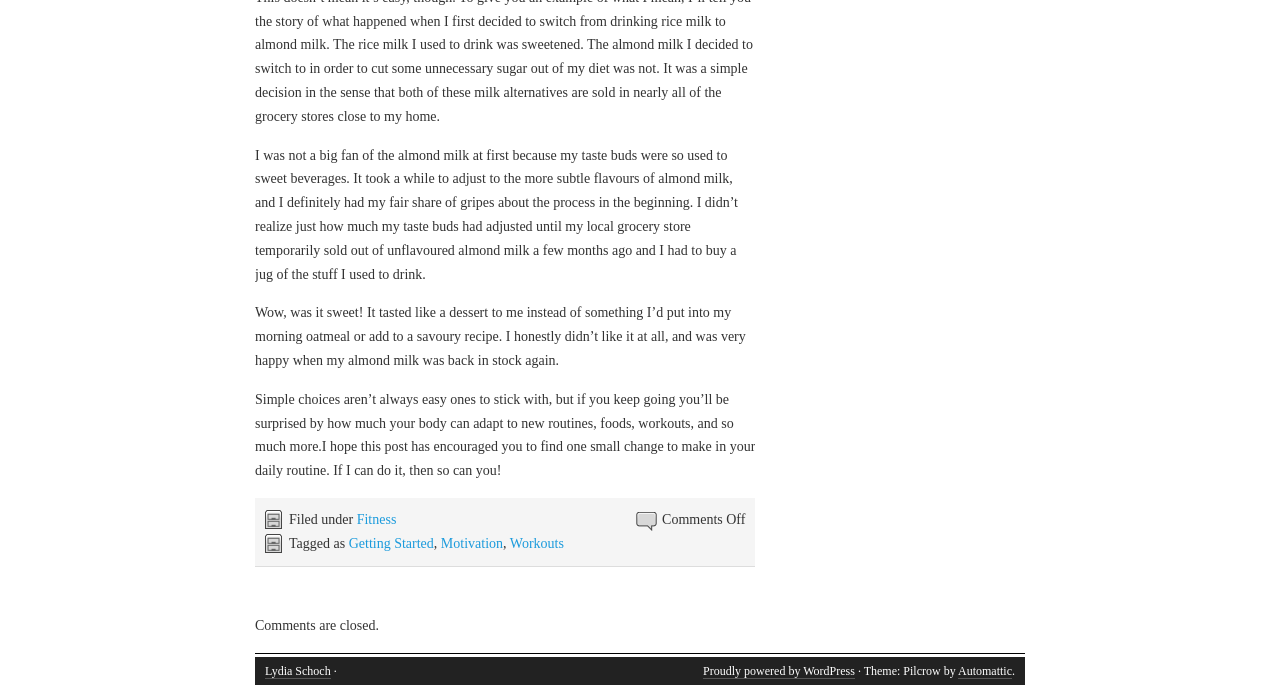What is the category of the post?
From the image, respond with a single word or phrase.

Fitness